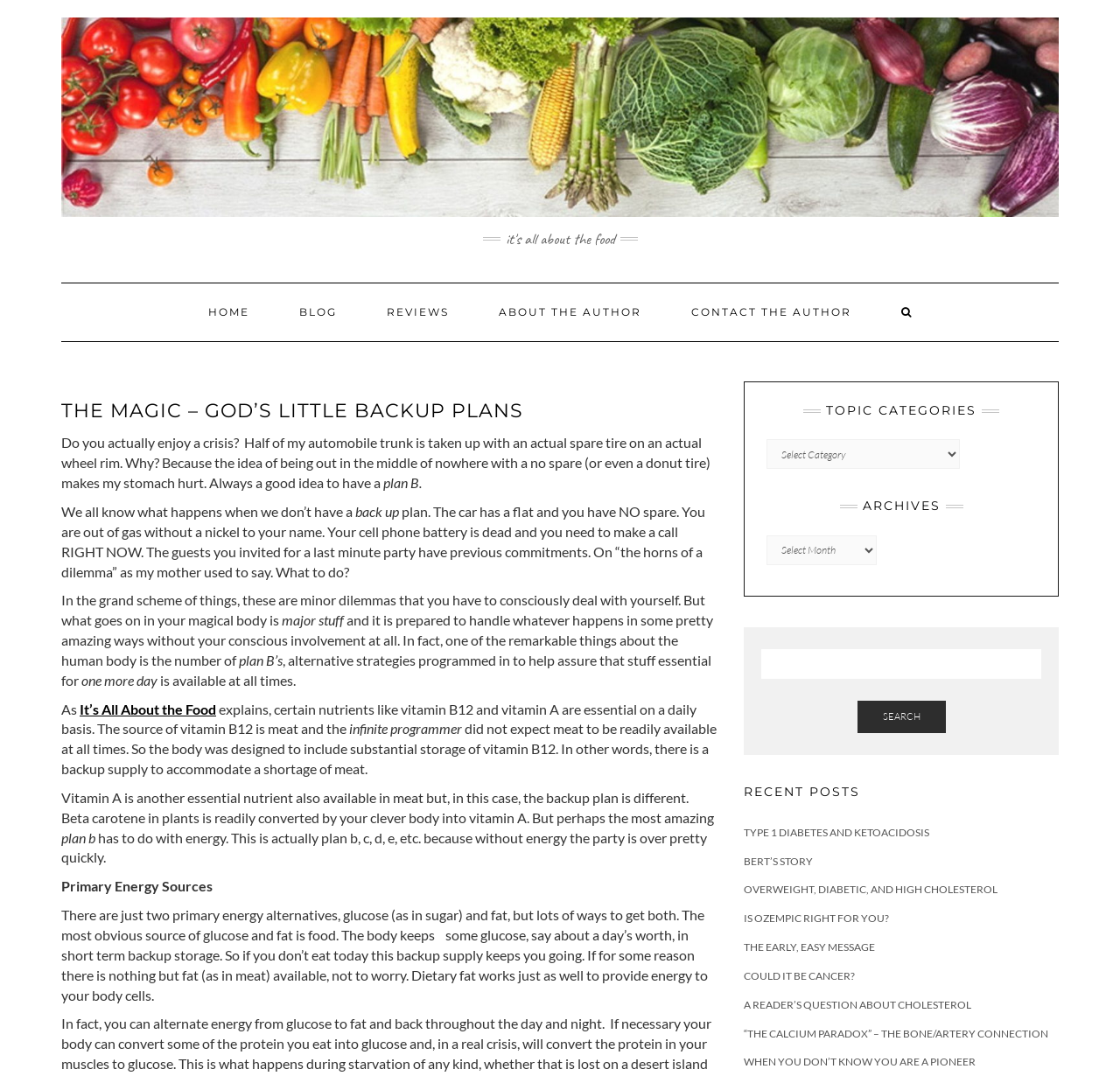Please find the bounding box coordinates of the element's region to be clicked to carry out this instruction: "Read the 'TYPE 1 DIABETES AND KETOACIDOSIS' post".

[0.664, 0.767, 0.83, 0.779]